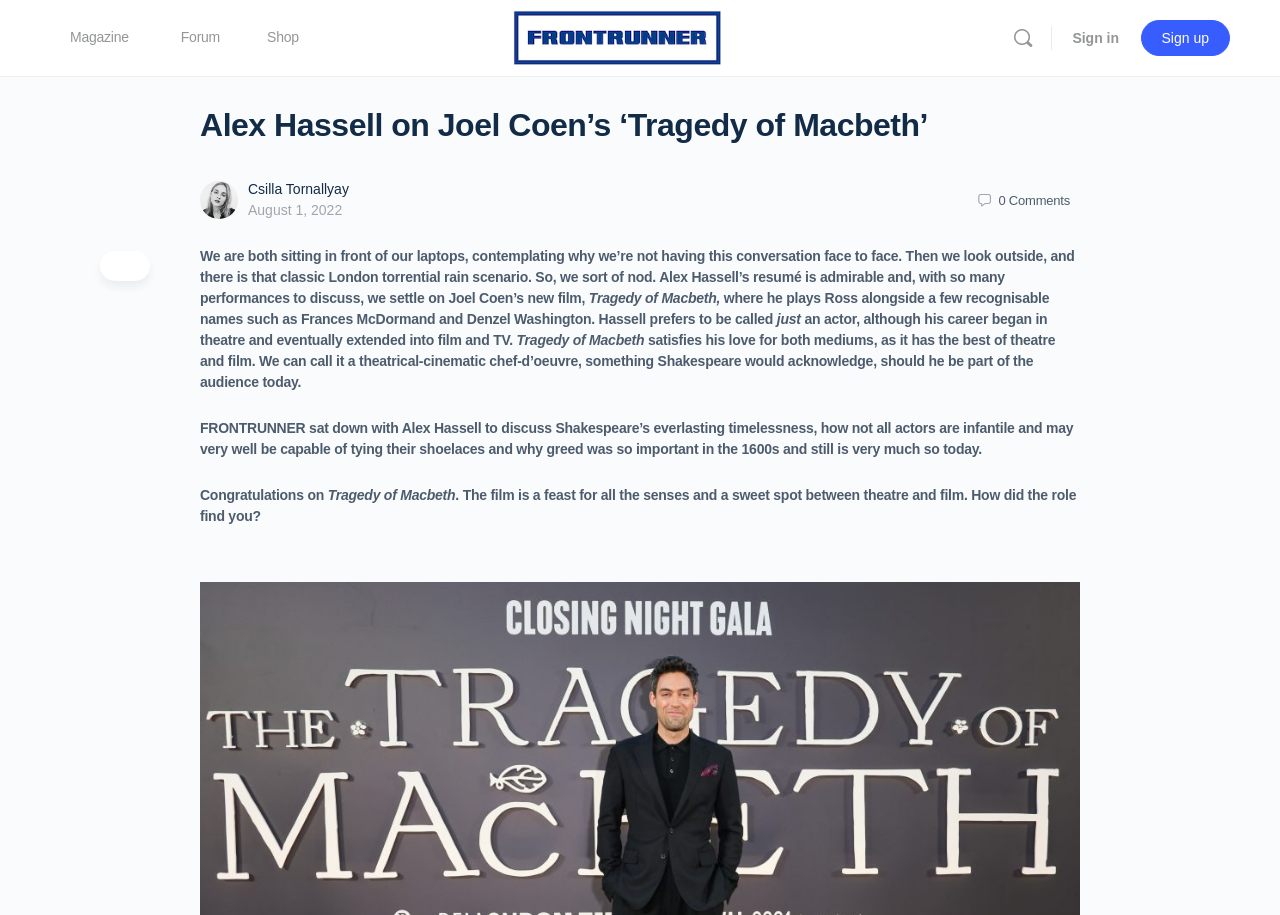Please identify the bounding box coordinates of the clickable area that will fulfill the following instruction: "Read the article about Alex Hassell". The coordinates should be in the format of four float numbers between 0 and 1, i.e., [left, top, right, bottom].

[0.156, 0.116, 0.844, 0.158]